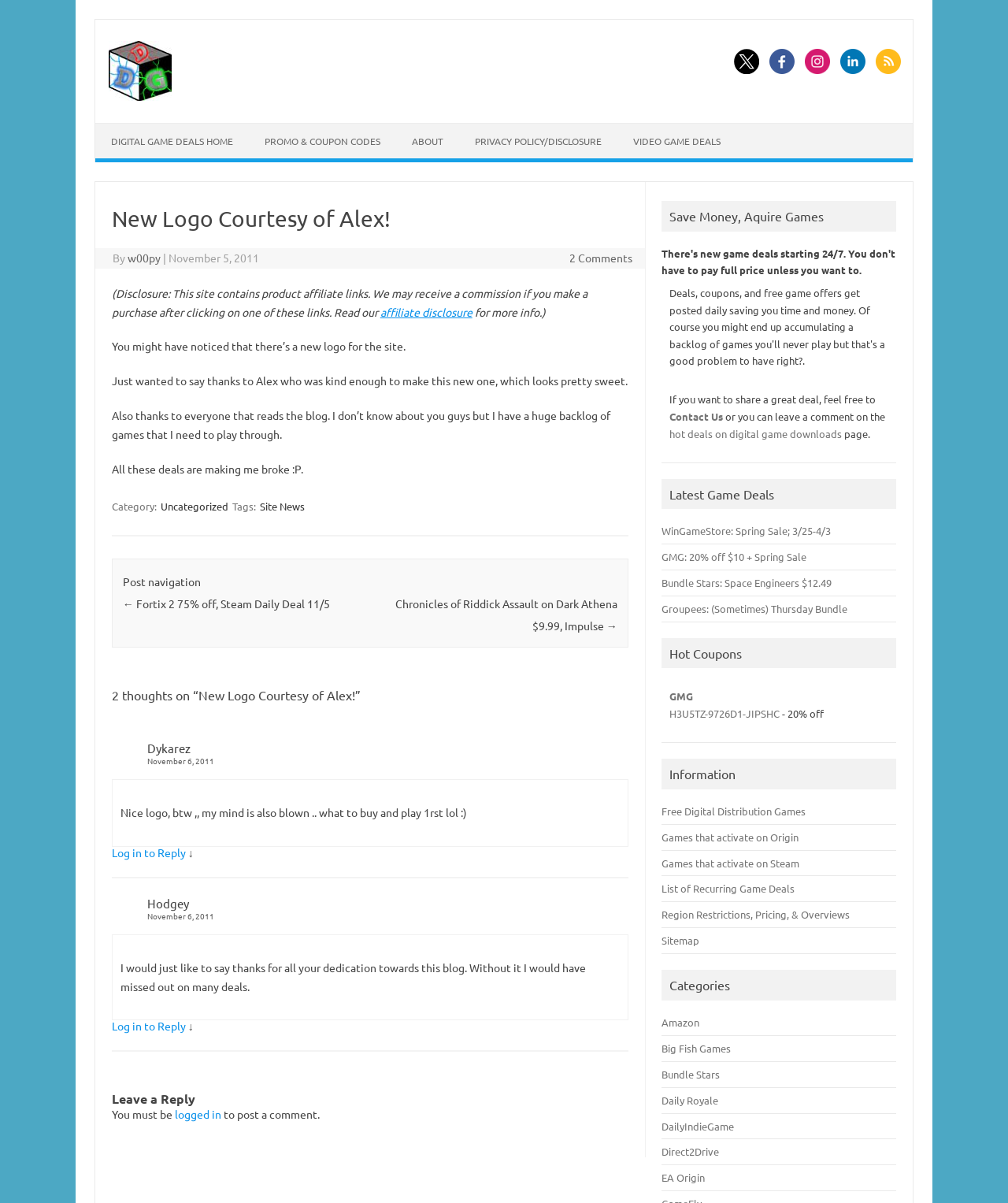Find the bounding box of the element with the following description: "Groupees: (Sometimes) Thursday Bundle". The coordinates must be four float numbers between 0 and 1, formatted as [left, top, right, bottom].

[0.657, 0.5, 0.841, 0.511]